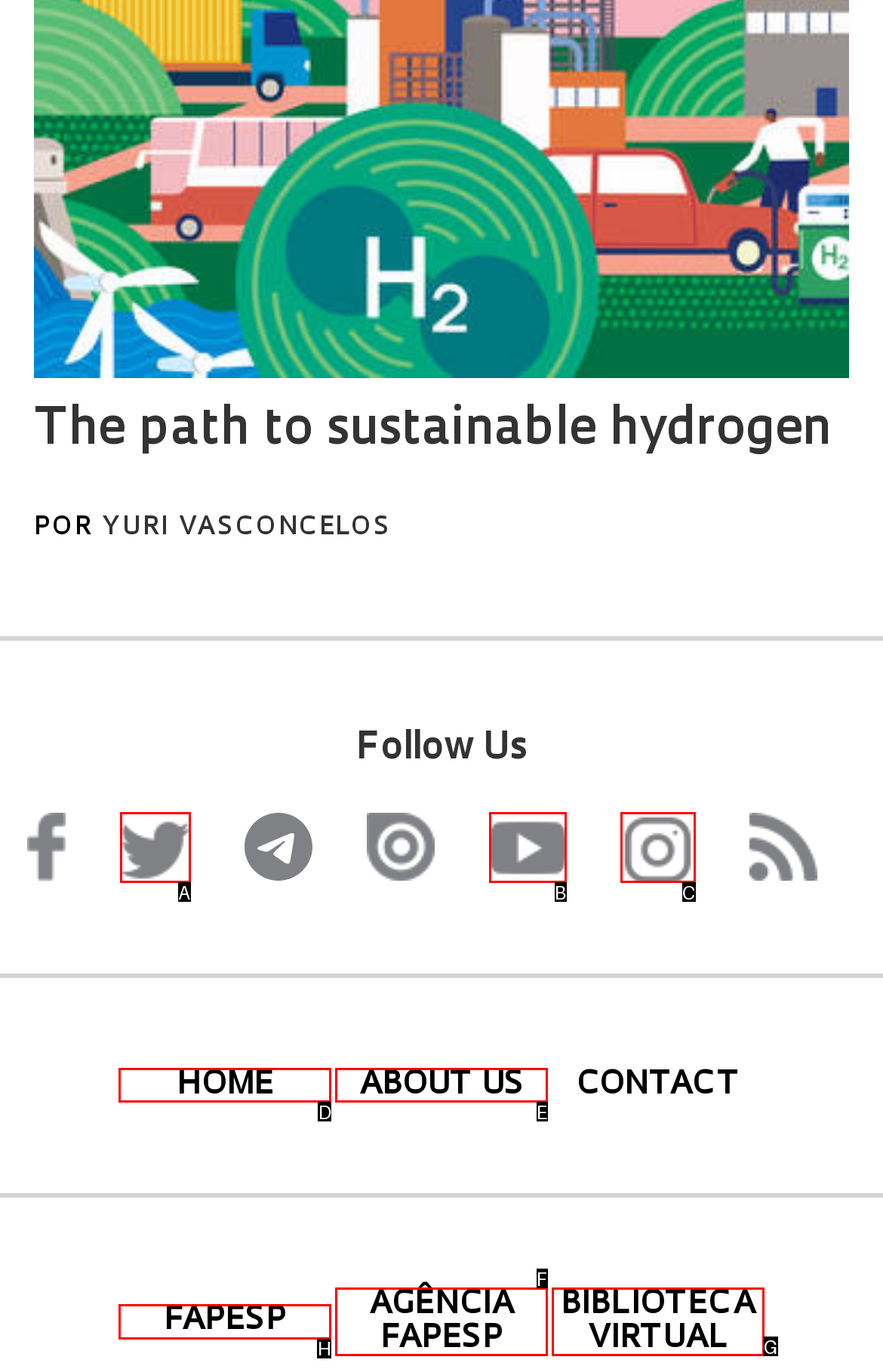For the task: Visit FAPESP website, tell me the letter of the option you should click. Answer with the letter alone.

H